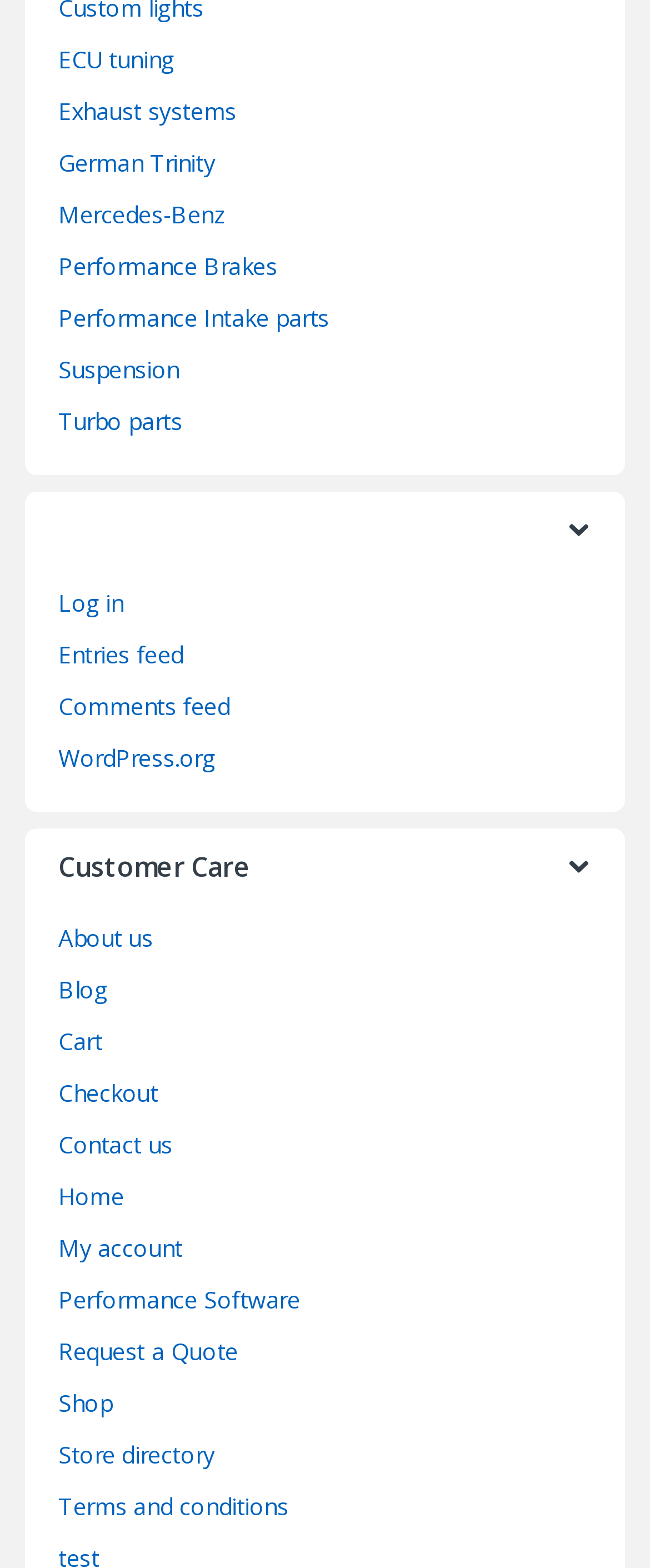Give a short answer using one word or phrase for the question:
What is the last link in the footer section?

Terms and conditions